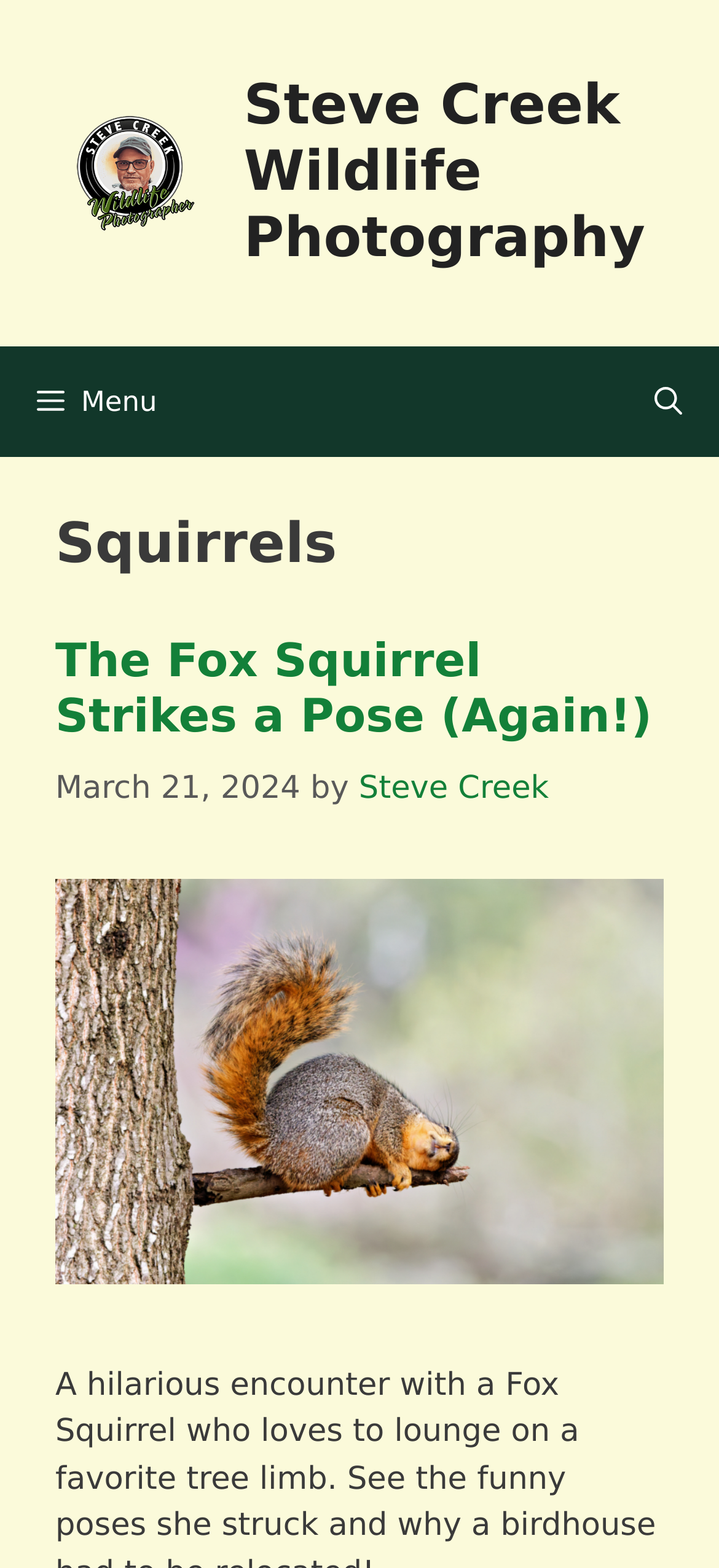Offer a detailed account of what is visible on the webpage.

The webpage is about Steve Creek Wildlife Photography, specifically featuring squirrels. At the top, there is a banner with the site's name, accompanied by an image of the logo. Below the banner, there is a primary navigation menu with a button labeled "Menu" and a link to open a search bar.

The main content area is divided into sections, with a heading that reads "Squirrels" at the top. Below the heading, there are two sections featuring articles or blog posts. The first section has a heading that reads "The Fox Squirrel Strikes a Pose (Again!)" with a link to the article, a timestamp showing the date "March 21, 2024", and the author's name "Steve Creek". 

The second section has a link to an article titled "Fox Squirrel With Its Head On A Limb" accompanied by an image. There are two links to the photographer's name, Steve Creek Wildlife Photography, one at the top and another within the article section. Overall, the webpage has a simple and clean layout, with a focus on showcasing the photographer's work featuring squirrels.